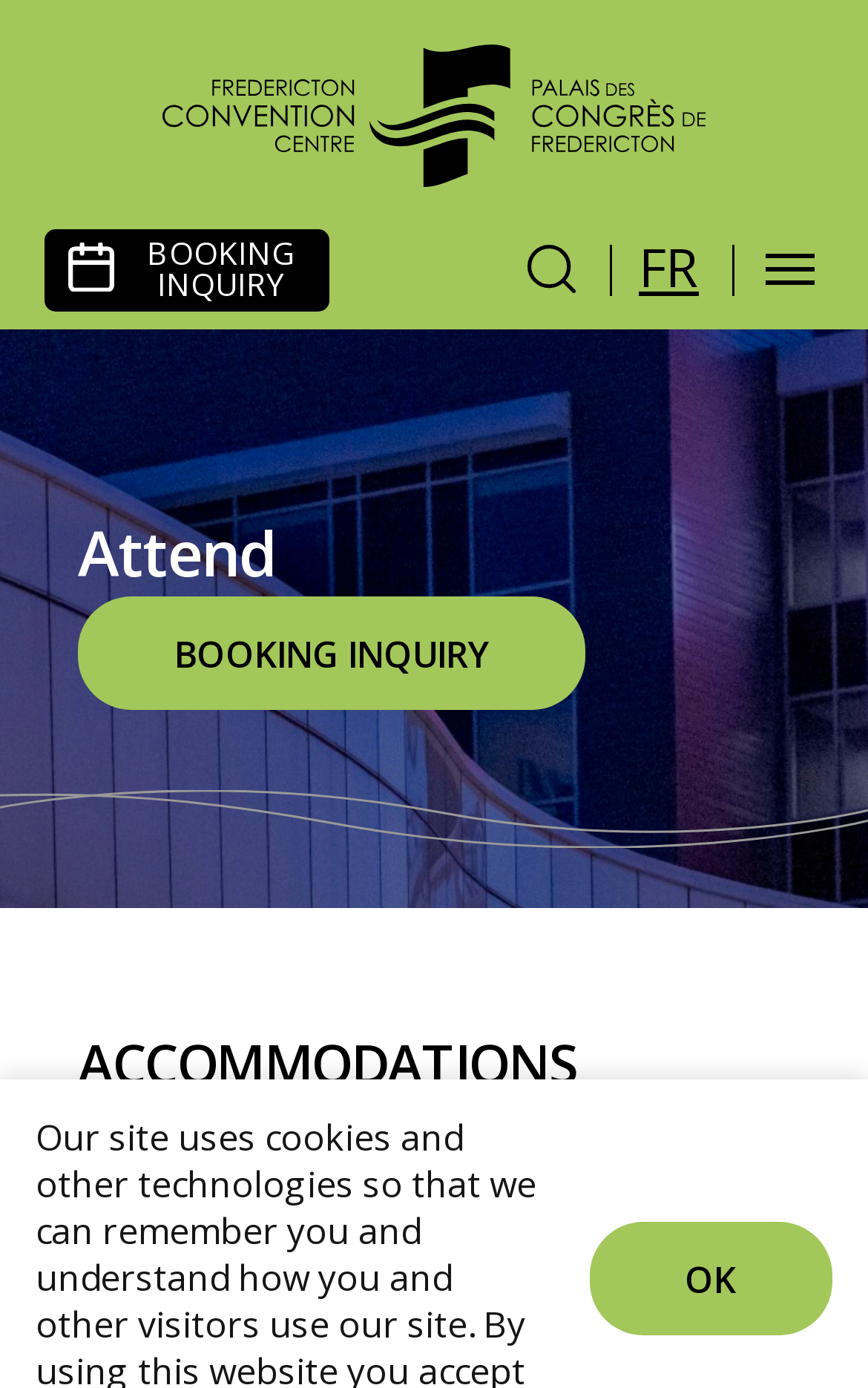Determine the bounding box for the described HTML element: "BOOKING INQUIRY". Ensure the coordinates are four float numbers between 0 and 1 in the format [left, top, right, bottom].

[0.09, 0.43, 0.675, 0.511]